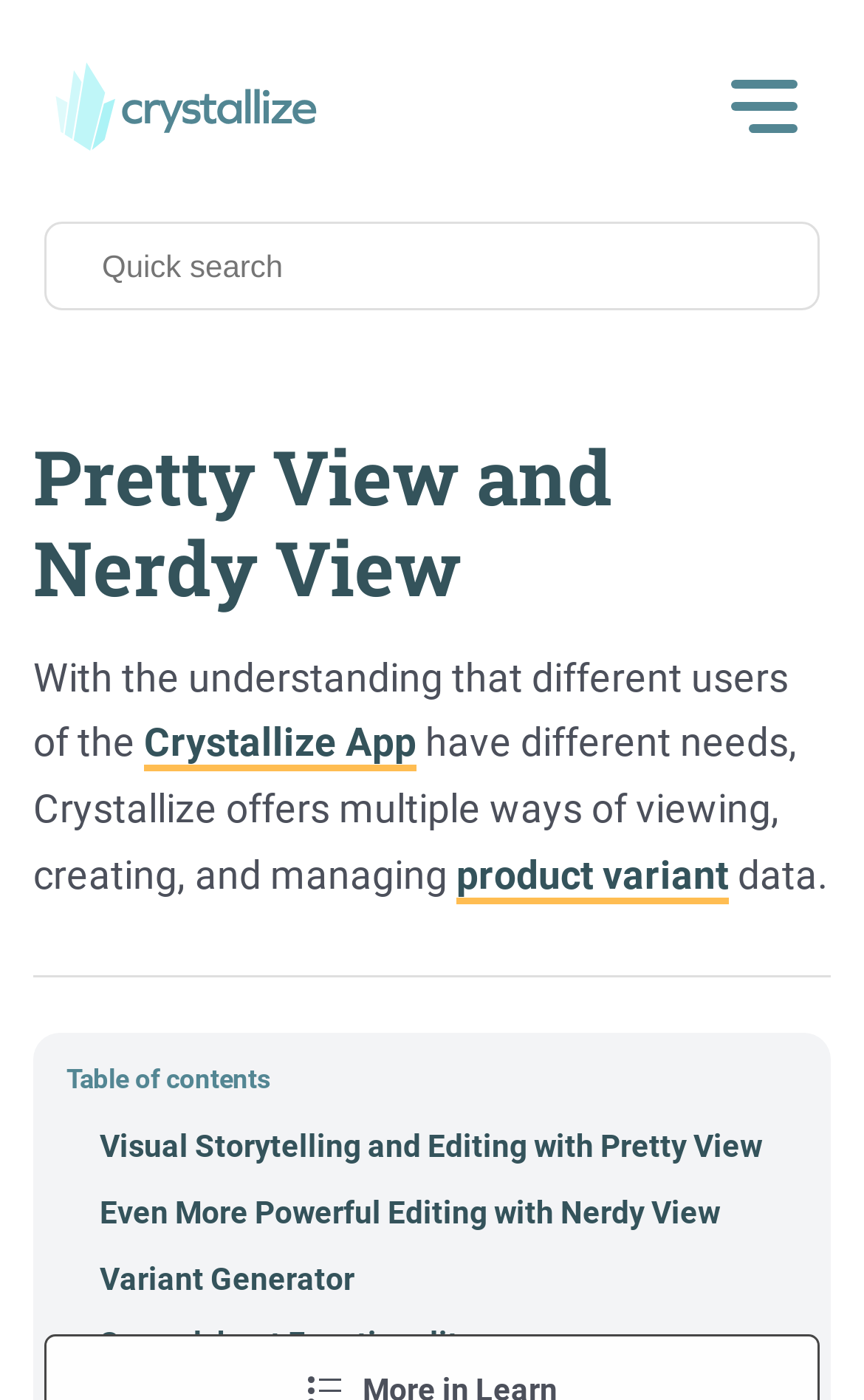Use the information in the screenshot to answer the question comprehensively: What is the purpose of the searchbox?

The searchbox is located at the top of the webpage, with a bounding box of [0.051, 0.158, 0.949, 0.222], and is labeled as 'Quick search', suggesting that it allows users to quickly search for something on the website.